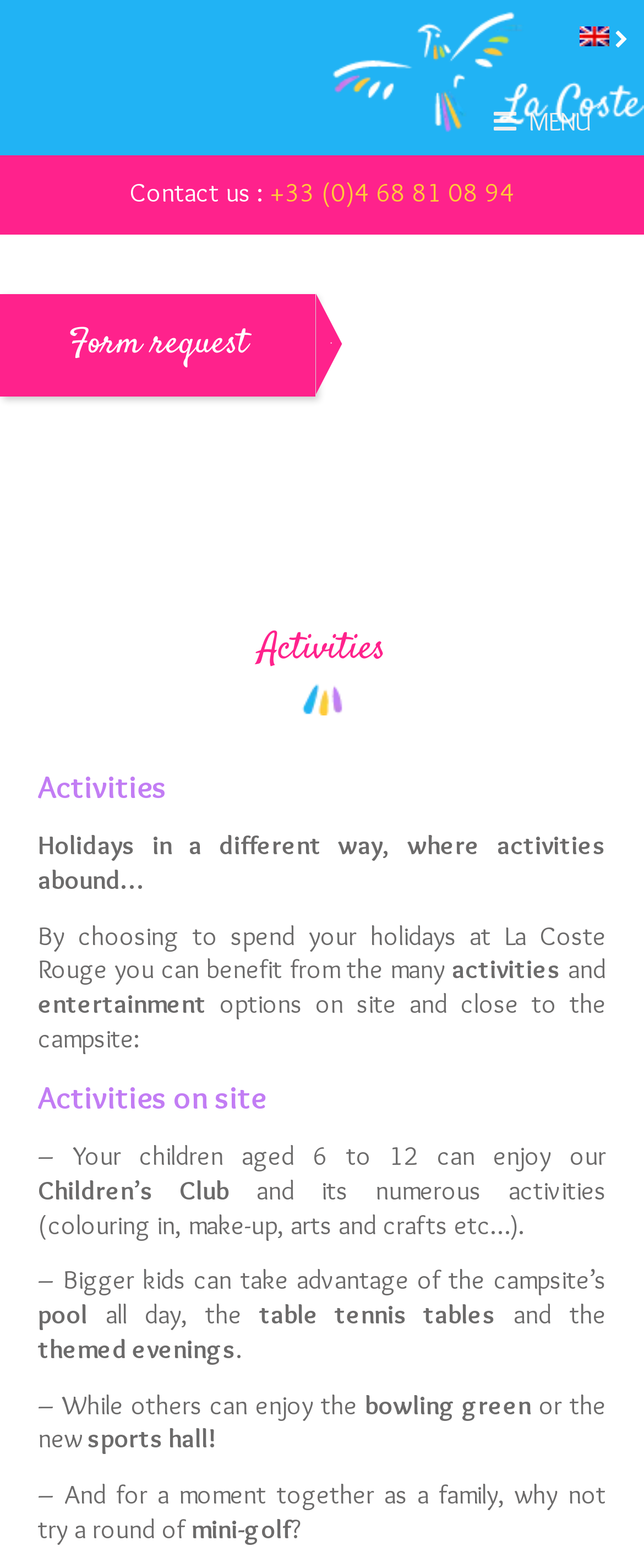Refer to the image and provide an in-depth answer to the question: 
What is the last activity mentioned on the webpage?

The last activity mentioned on the webpage is mini-golf, which is described as an activity that families can enjoy together, in the sentence '– And for a moment together as a family, why not try a round of mini-golf?'